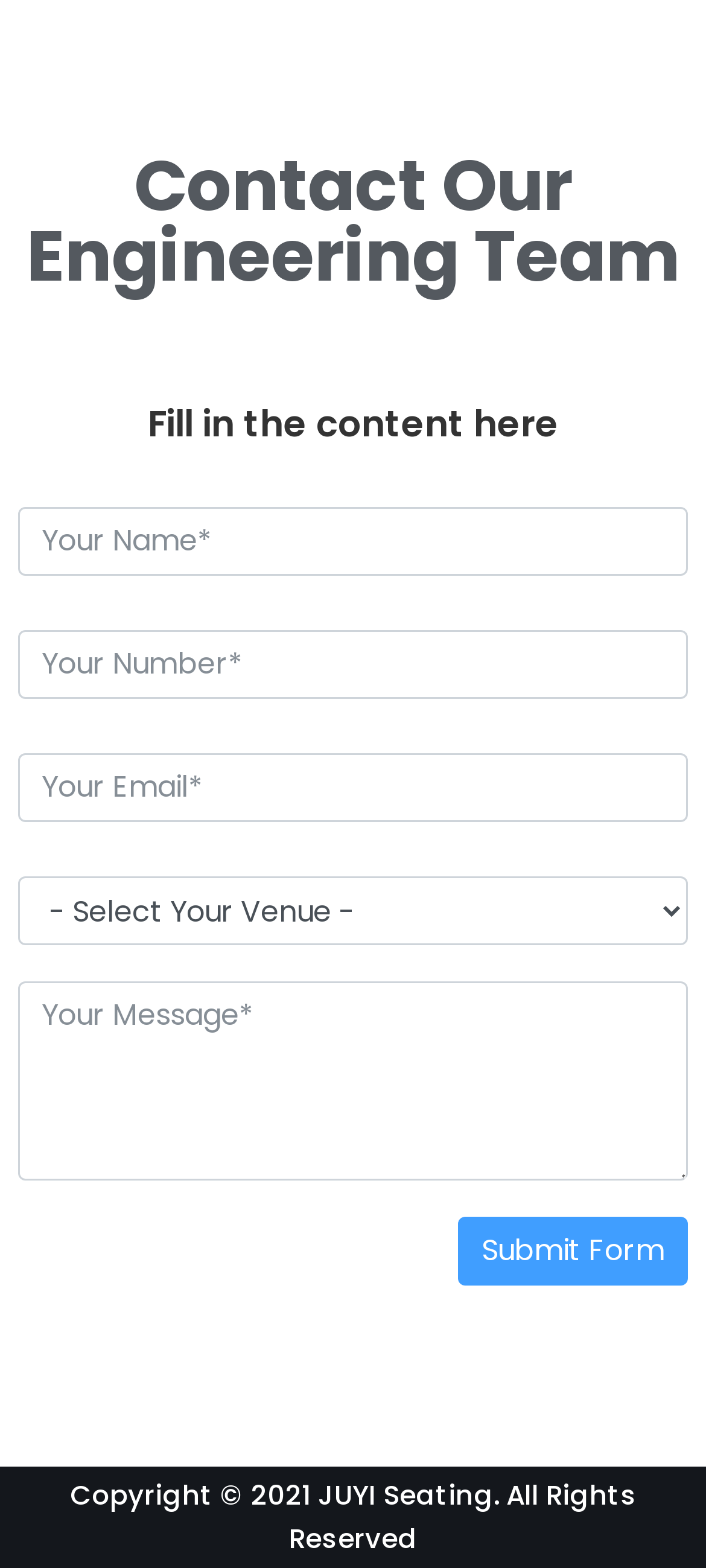Give a concise answer using one word or a phrase to the following question:
What is the company name linked in the footer?

JUYI Seating